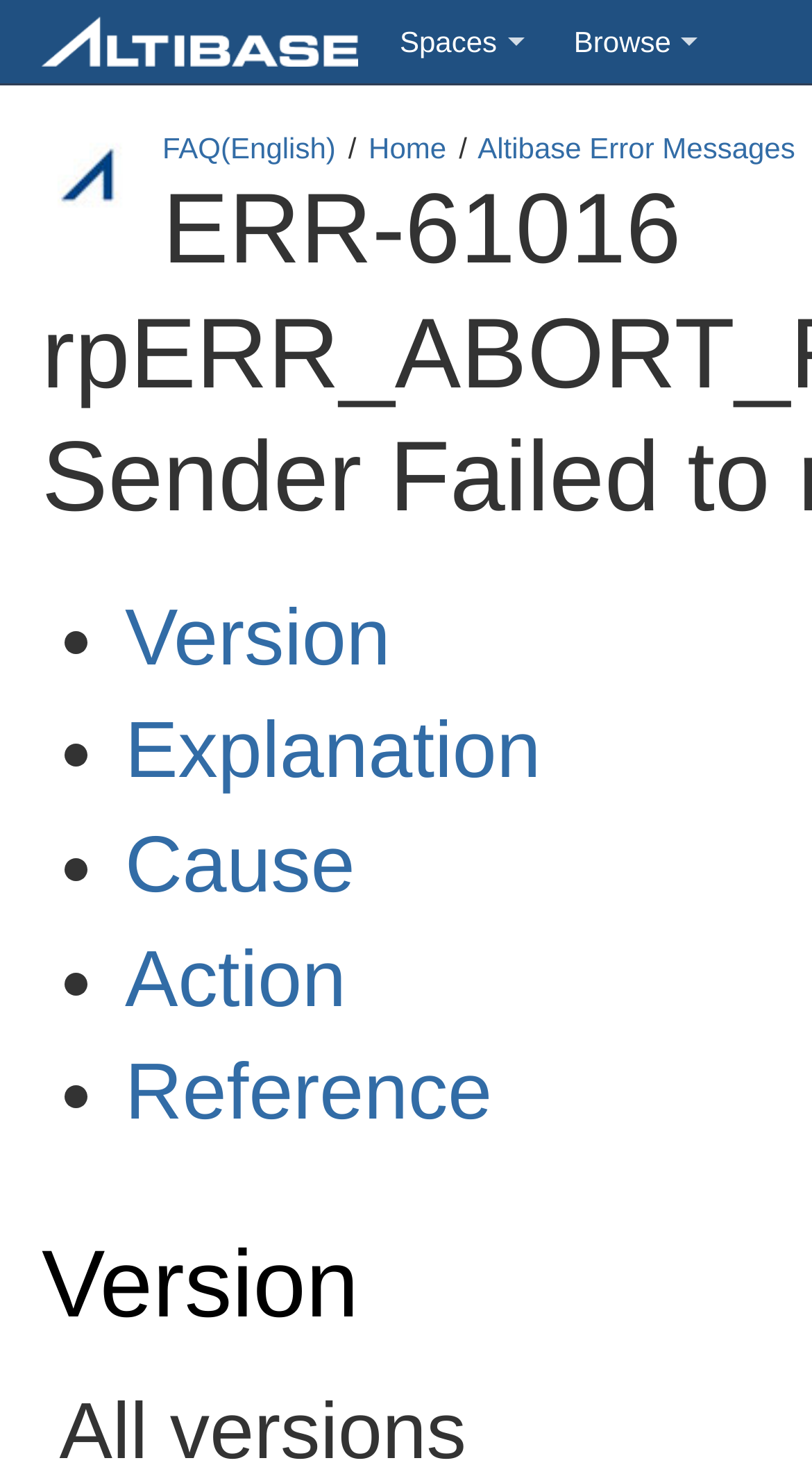Provide the bounding box coordinates of the HTML element this sentence describes: "Altibase Error Messages".

[0.588, 0.089, 0.979, 0.111]